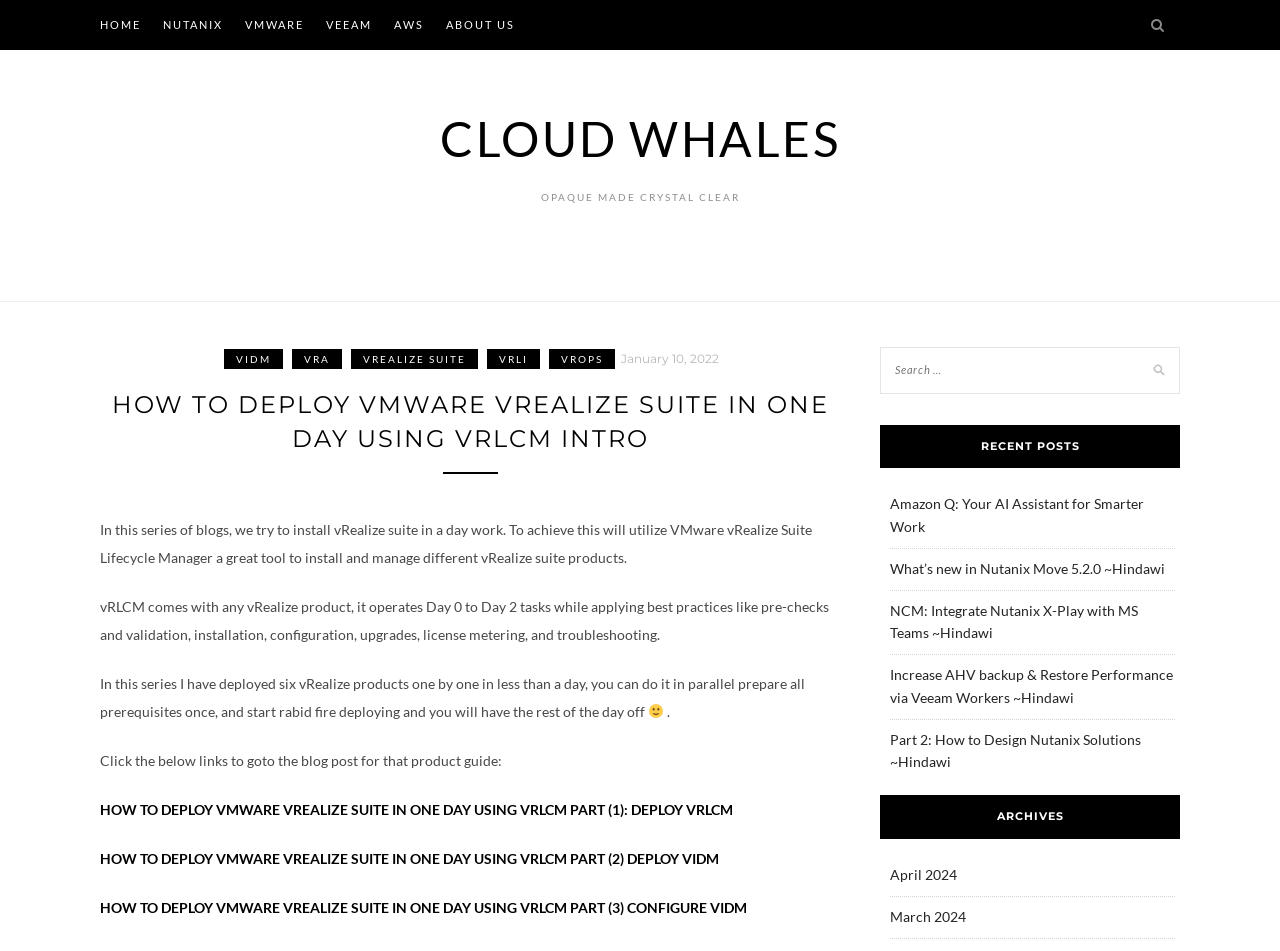Please identify the coordinates of the bounding box for the clickable region that will accomplish this instruction: "Read HOW TO DEPLOY VMWARE VREALIZE SUITE IN ONE DAY USING VRLCM INTRO blog post".

[0.078, 0.408, 0.656, 0.479]